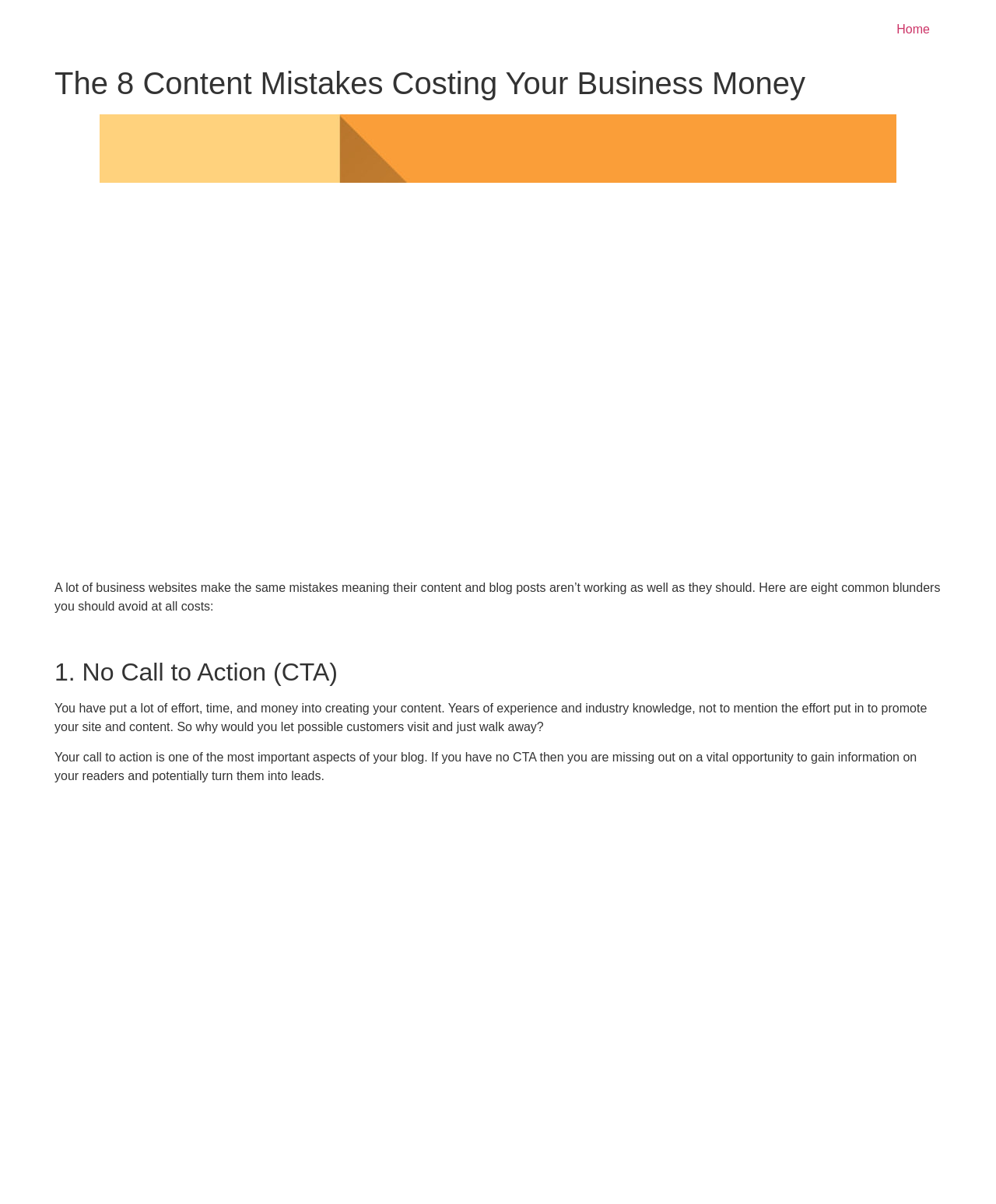What is the main topic of the webpage content?
From the image, respond using a single word or phrase.

Content mistakes